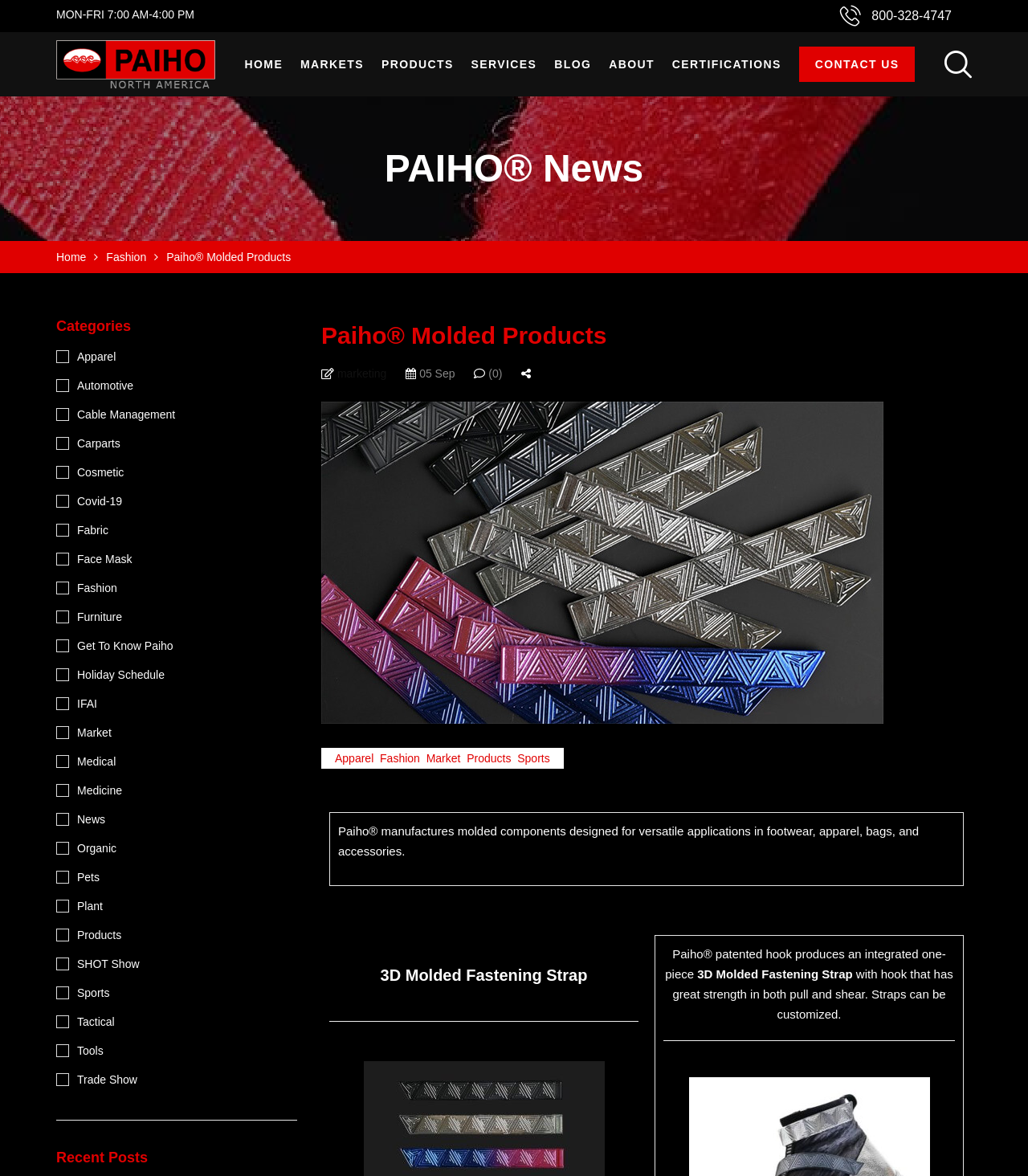Please locate the bounding box coordinates of the region I need to click to follow this instruction: "View the ABOUT page".

[0.592, 0.027, 0.637, 0.082]